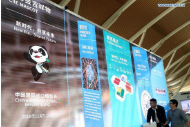What is the purpose of the event?
Could you give a comprehensive explanation in response to this question?

The event, China International Import Expo (CIIE), focuses on international trade and cultural exchange, as highlighted by the surrounding promotional materials and the overall atmosphere of the airport.